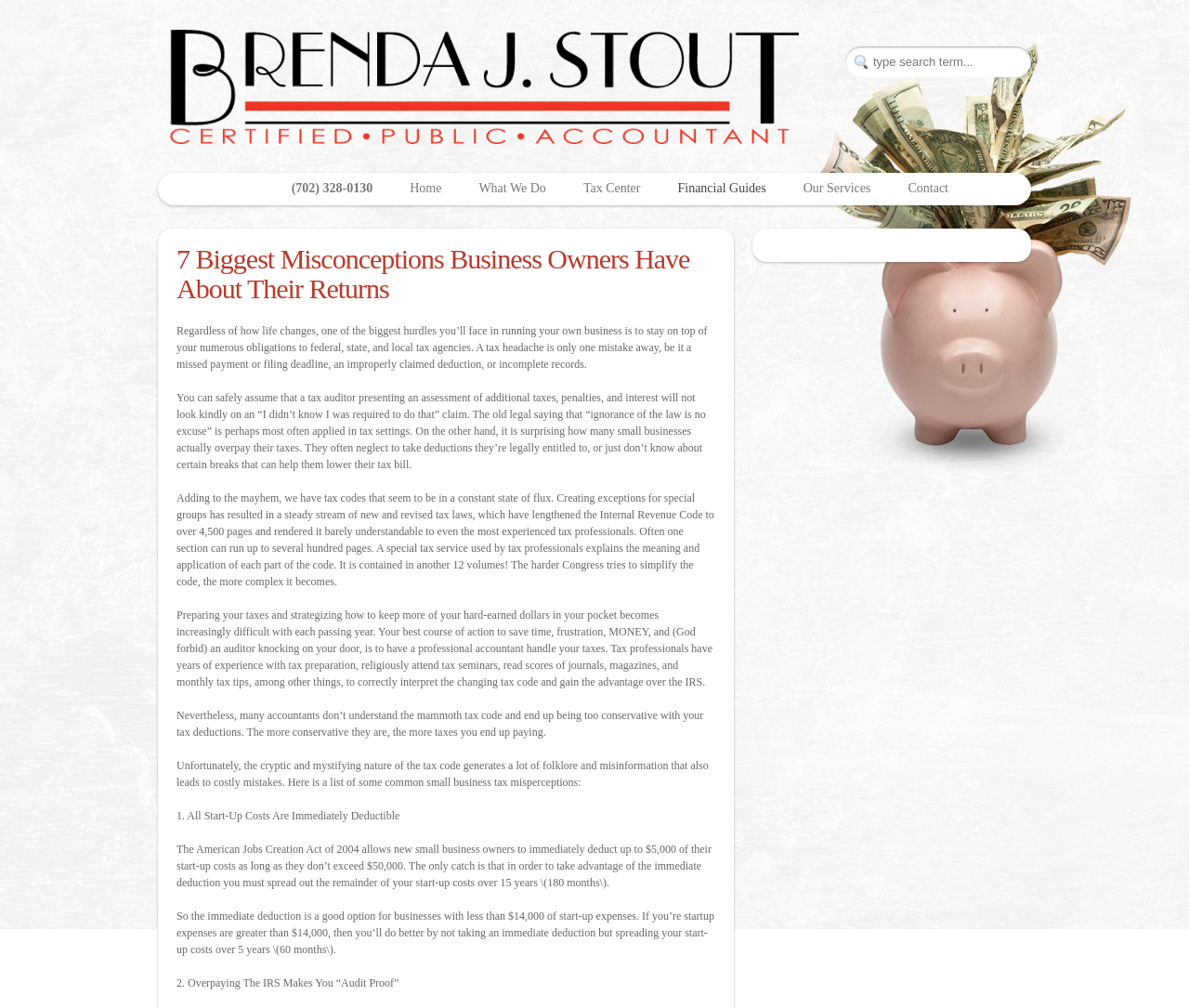Identify the bounding box coordinates for the element you need to click to achieve the following task: "visit Tax Center". Provide the bounding box coordinates as four float numbers between 0 and 1, in the form [left, top, right, bottom].

[0.475, 0.171, 0.554, 0.202]